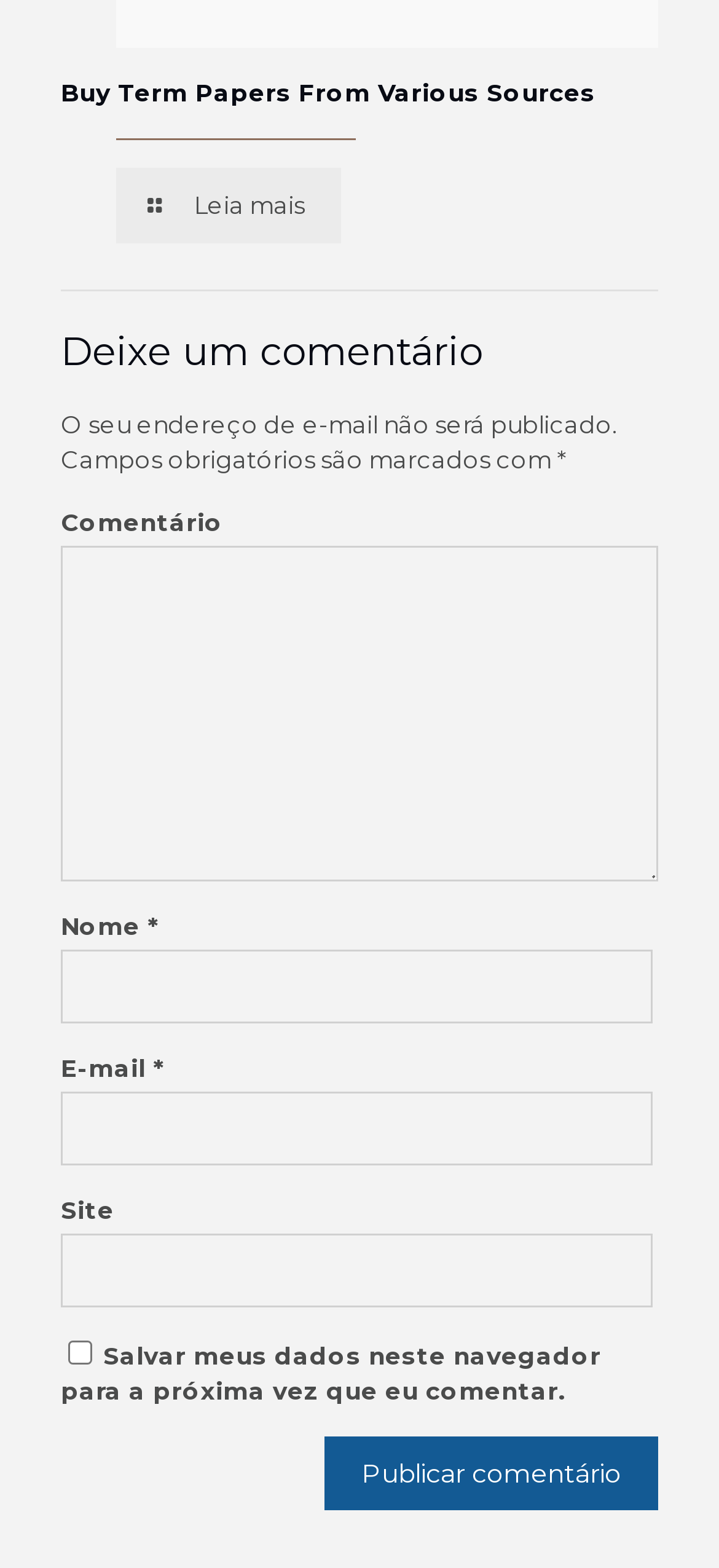Determine the bounding box for the UI element that matches this description: "parent_node: Nome * name="author"".

[0.085, 0.606, 0.907, 0.653]